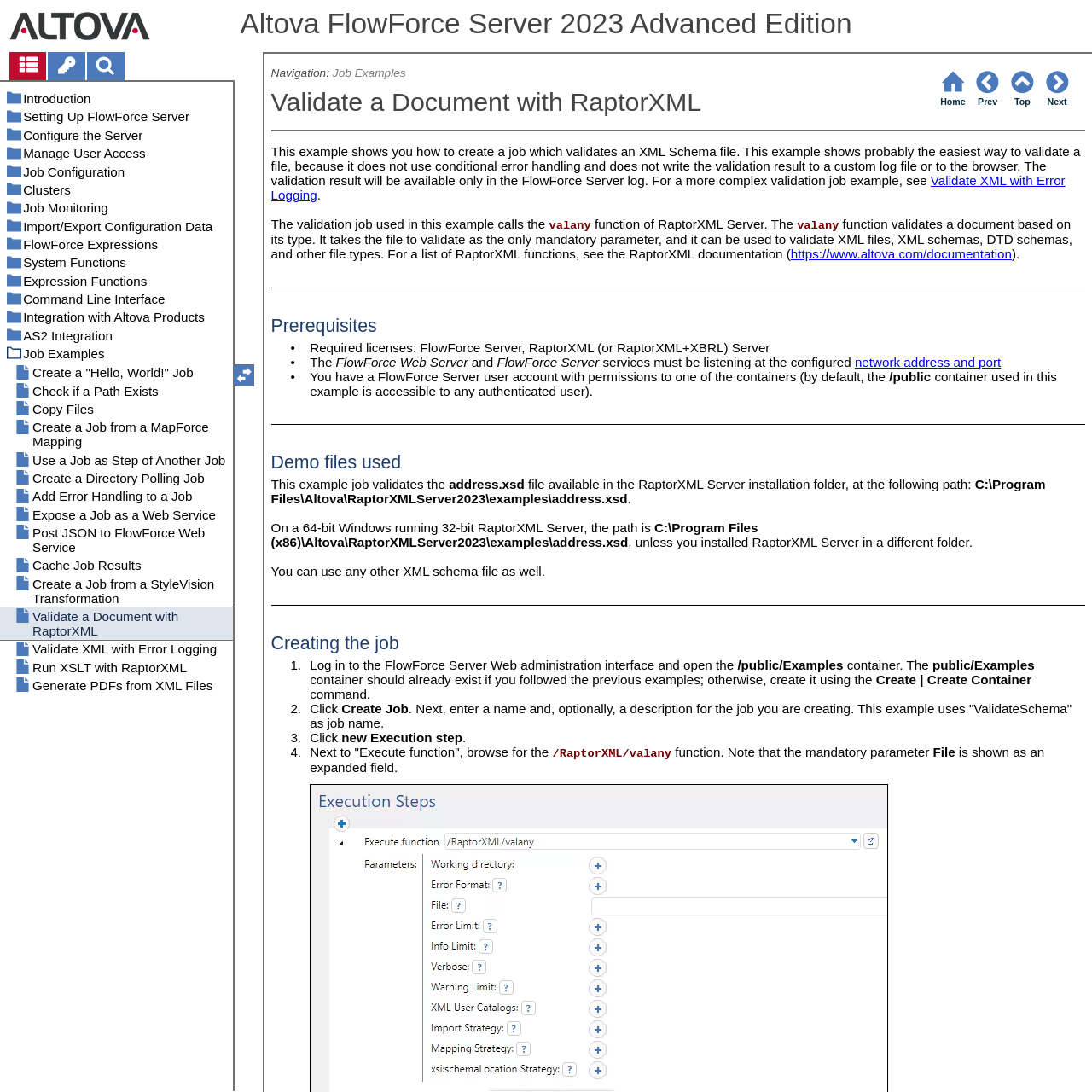Please specify the bounding box coordinates of the clickable section necessary to execute the following command: "Go to Setting Up FlowForce Server".

[0.0, 0.099, 0.213, 0.115]